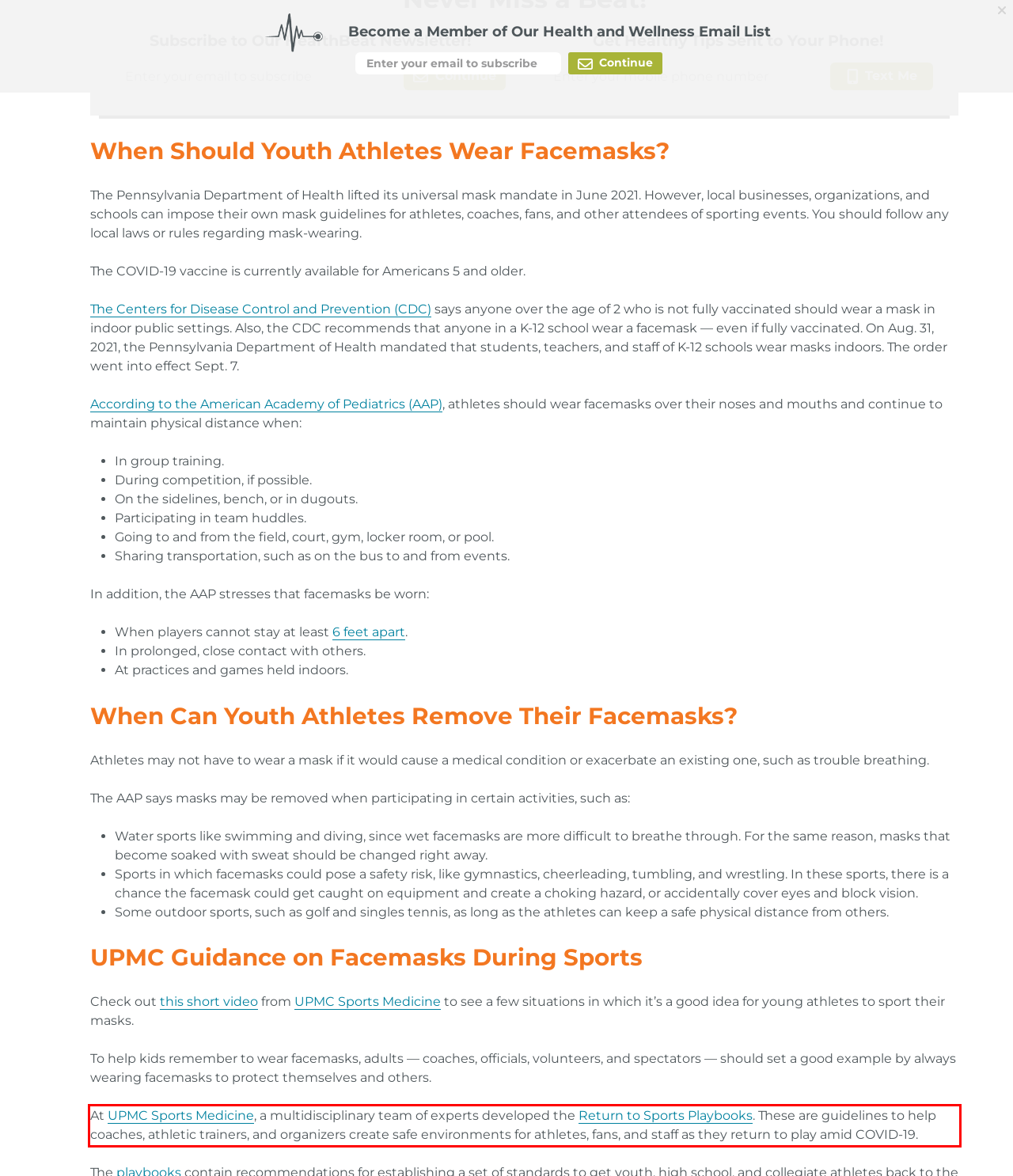Please extract the text content from the UI element enclosed by the red rectangle in the screenshot.

At UPMC Sports Medicine, a multidisciplinary team of experts developed the Return to Sports Playbooks. These are guidelines to help coaches, athletic trainers, and organizers create safe environments for athletes, fans, and staff as they return to play amid COVID-19.